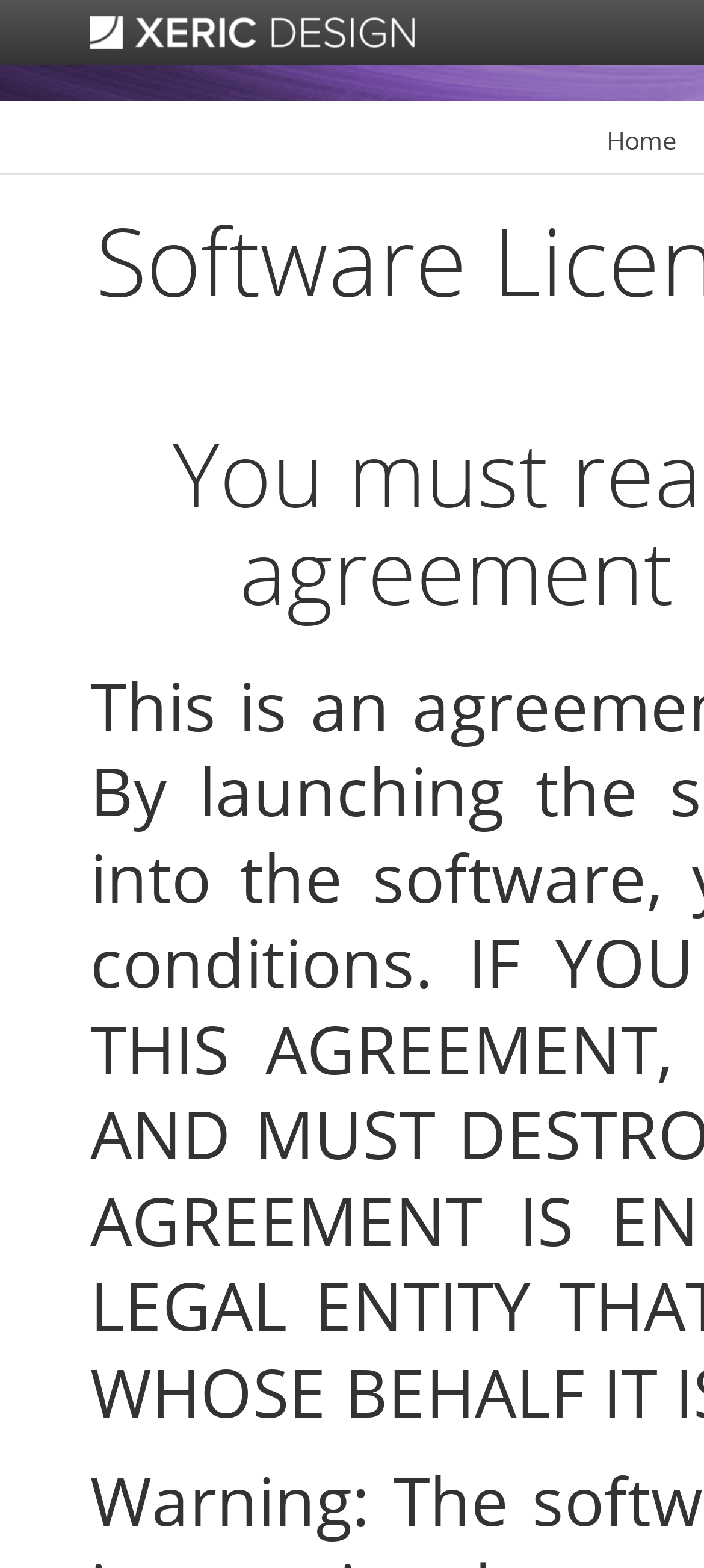Extract the bounding box of the UI element described as: "Home".

[0.862, 0.078, 0.962, 0.1]